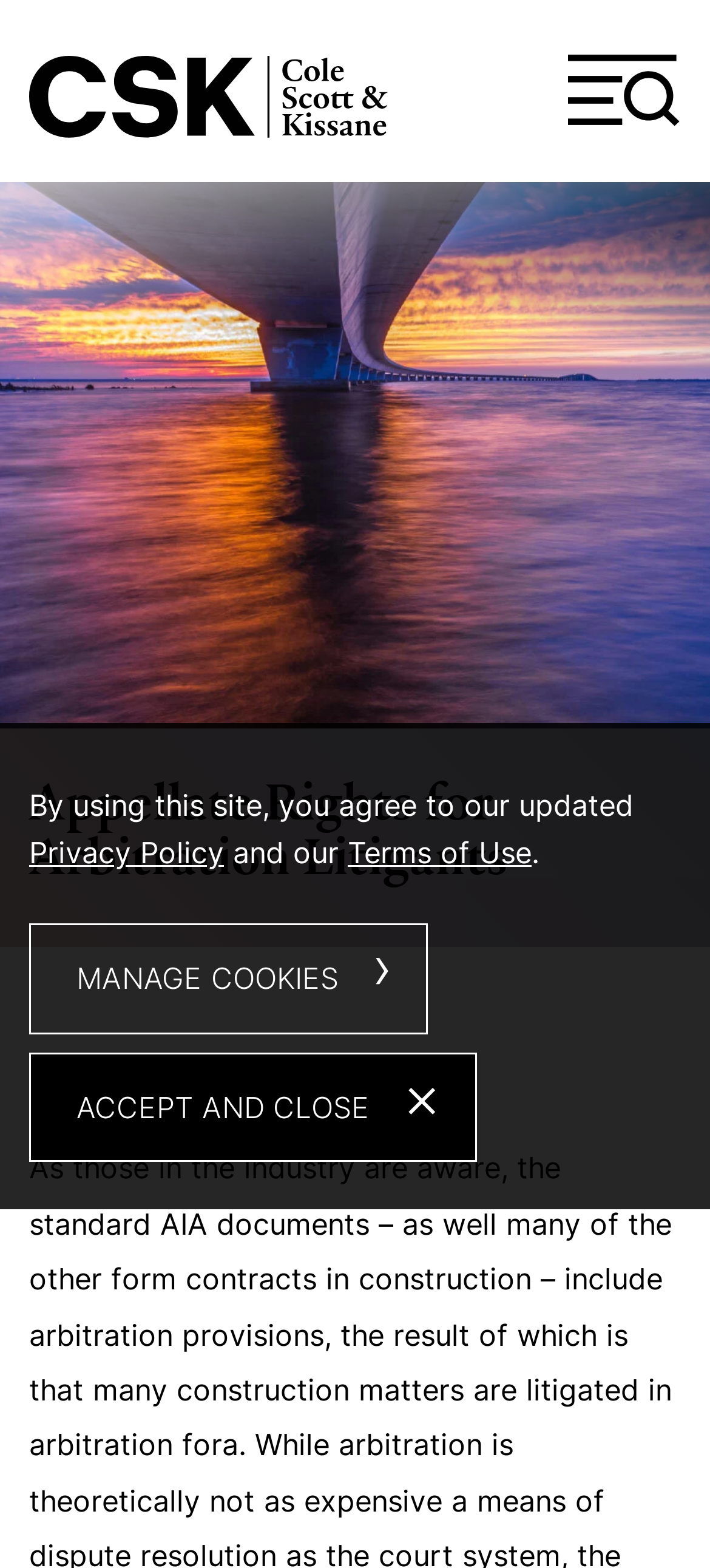Based on what you see in the screenshot, provide a thorough answer to this question: What is the date of the article?

The date of the article can be found below the main heading 'Appellate Rights for Arbitration Litigants', where it is written as '7.14.2014' in a time format.